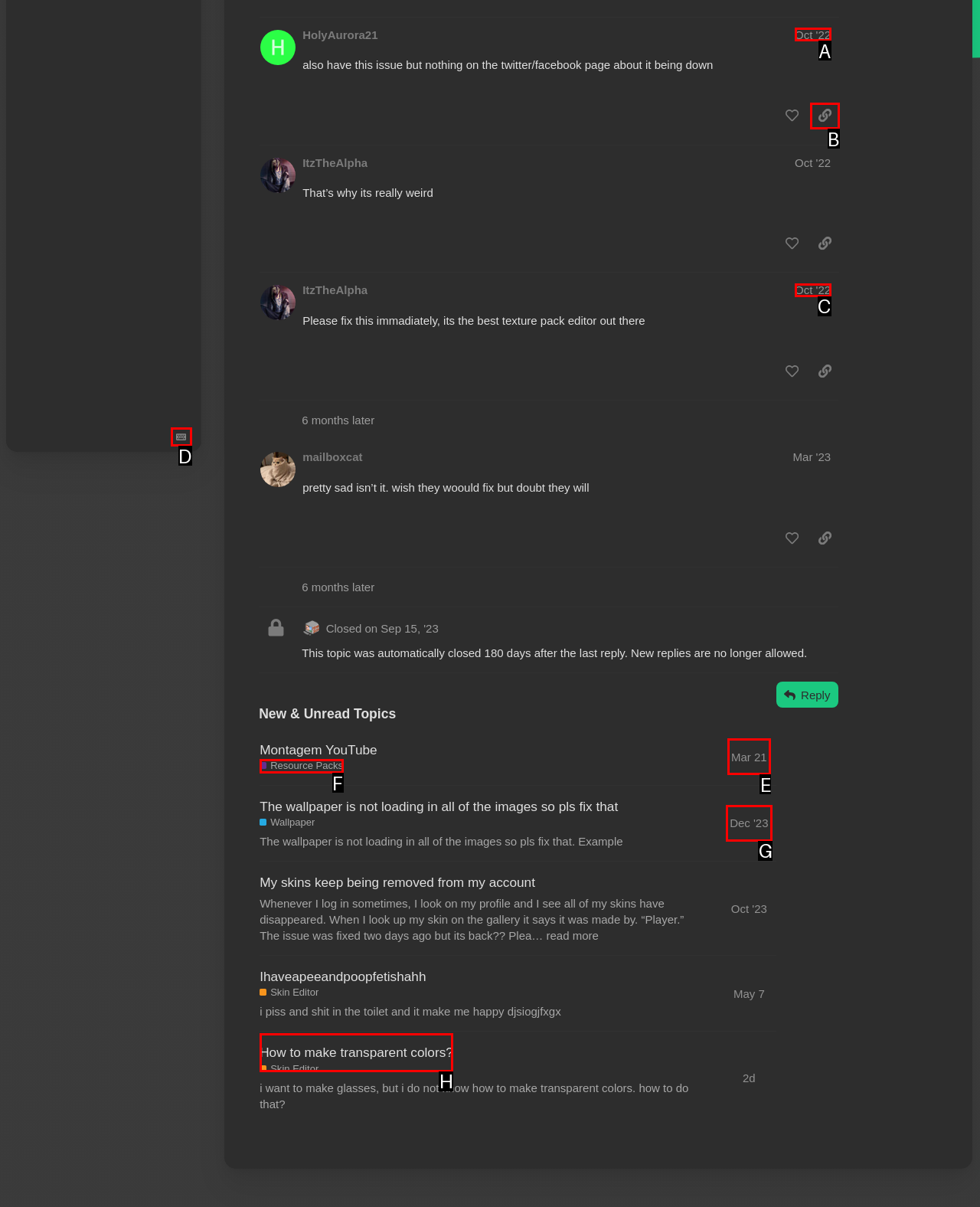From the given options, find the HTML element that fits the description: How to make transparent colors?. Reply with the letter of the chosen element.

H